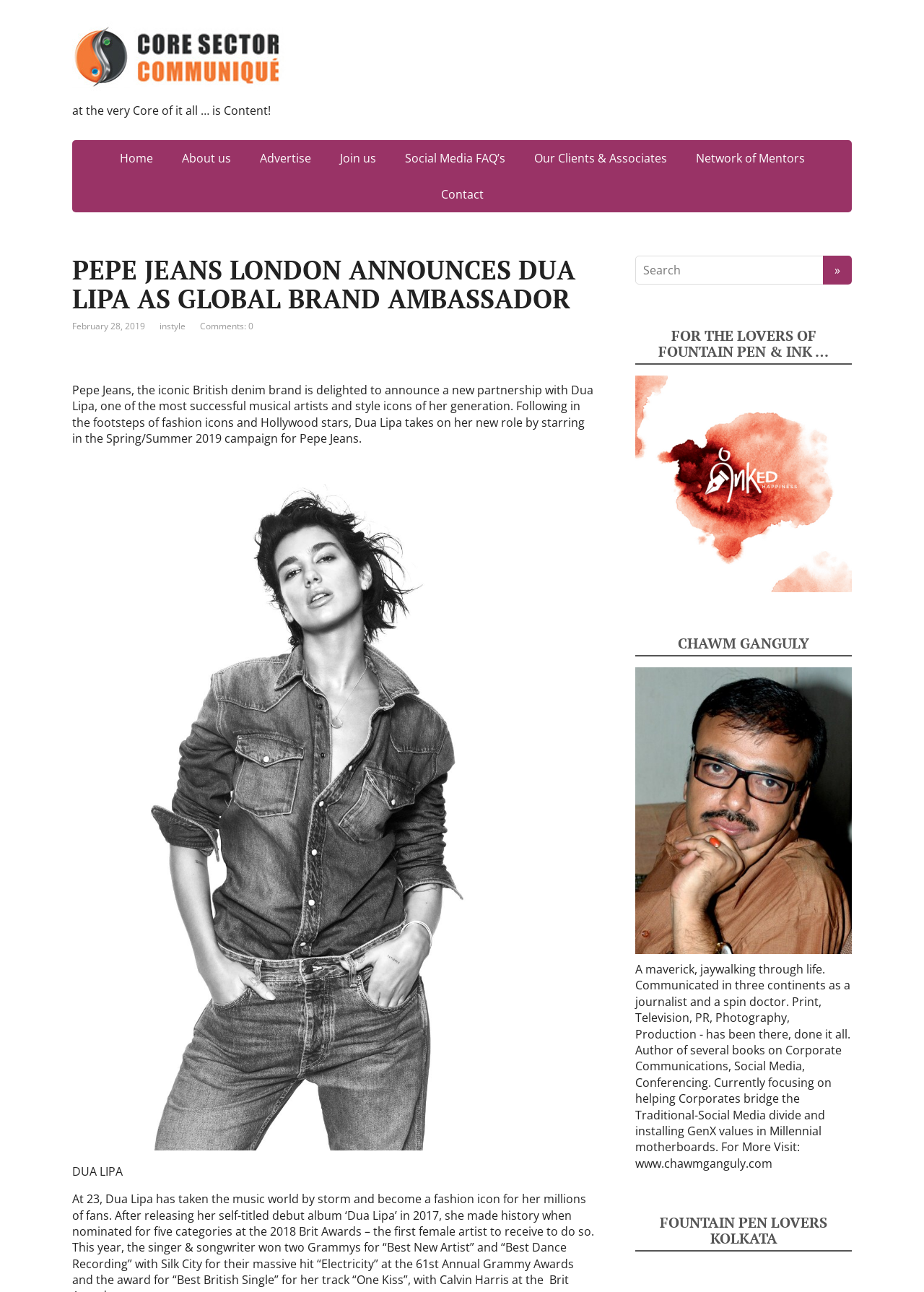Extract the main title from the webpage.

PEPE JEANS LONDON ANNOUNCES DUA LIPA AS GLOBAL BRAND AMBASSADOR